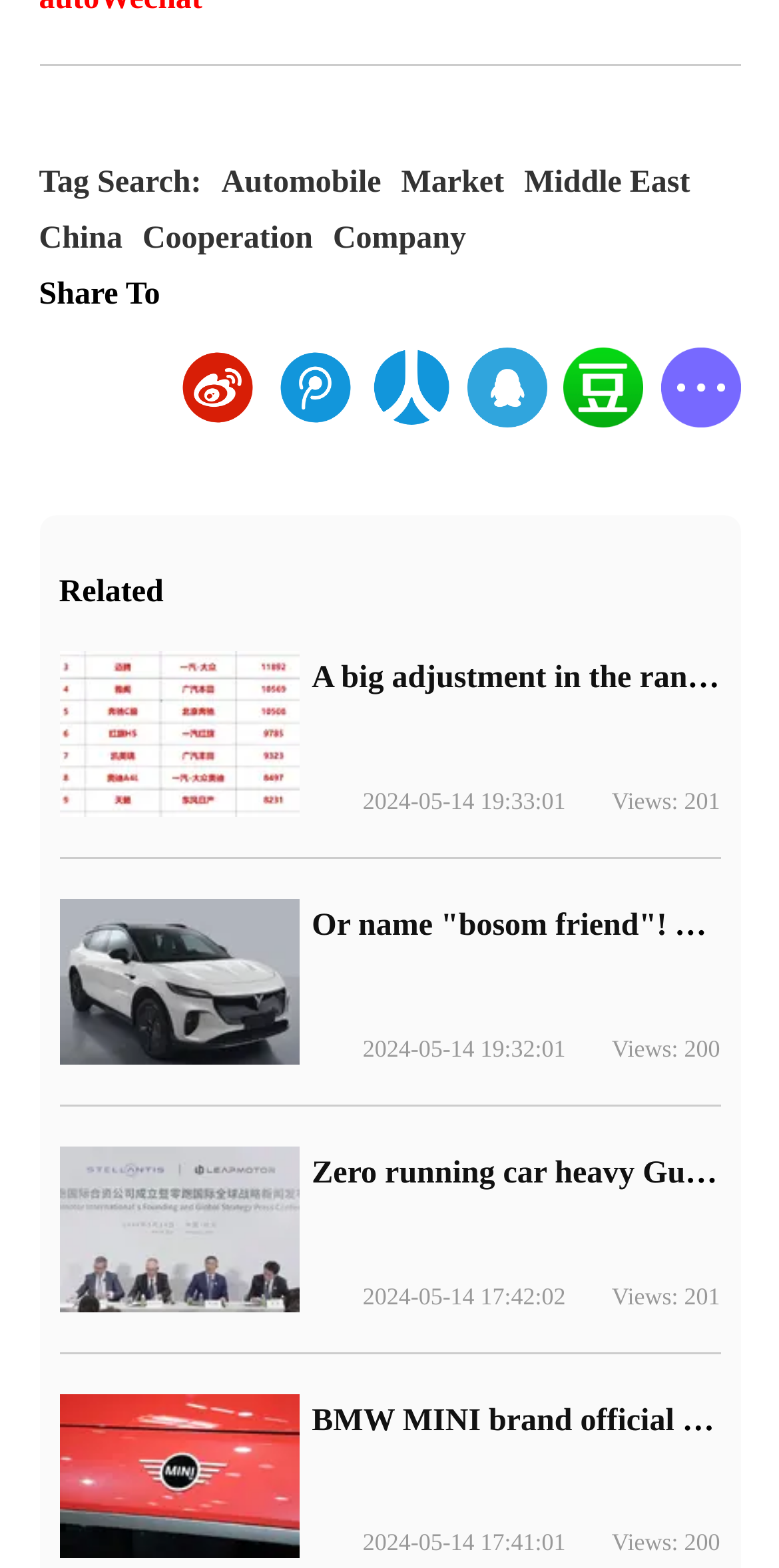Identify the bounding box coordinates necessary to click and complete the given instruction: "View BMW MINI brand official Xuan!".

[0.4, 0.895, 0.985, 0.917]